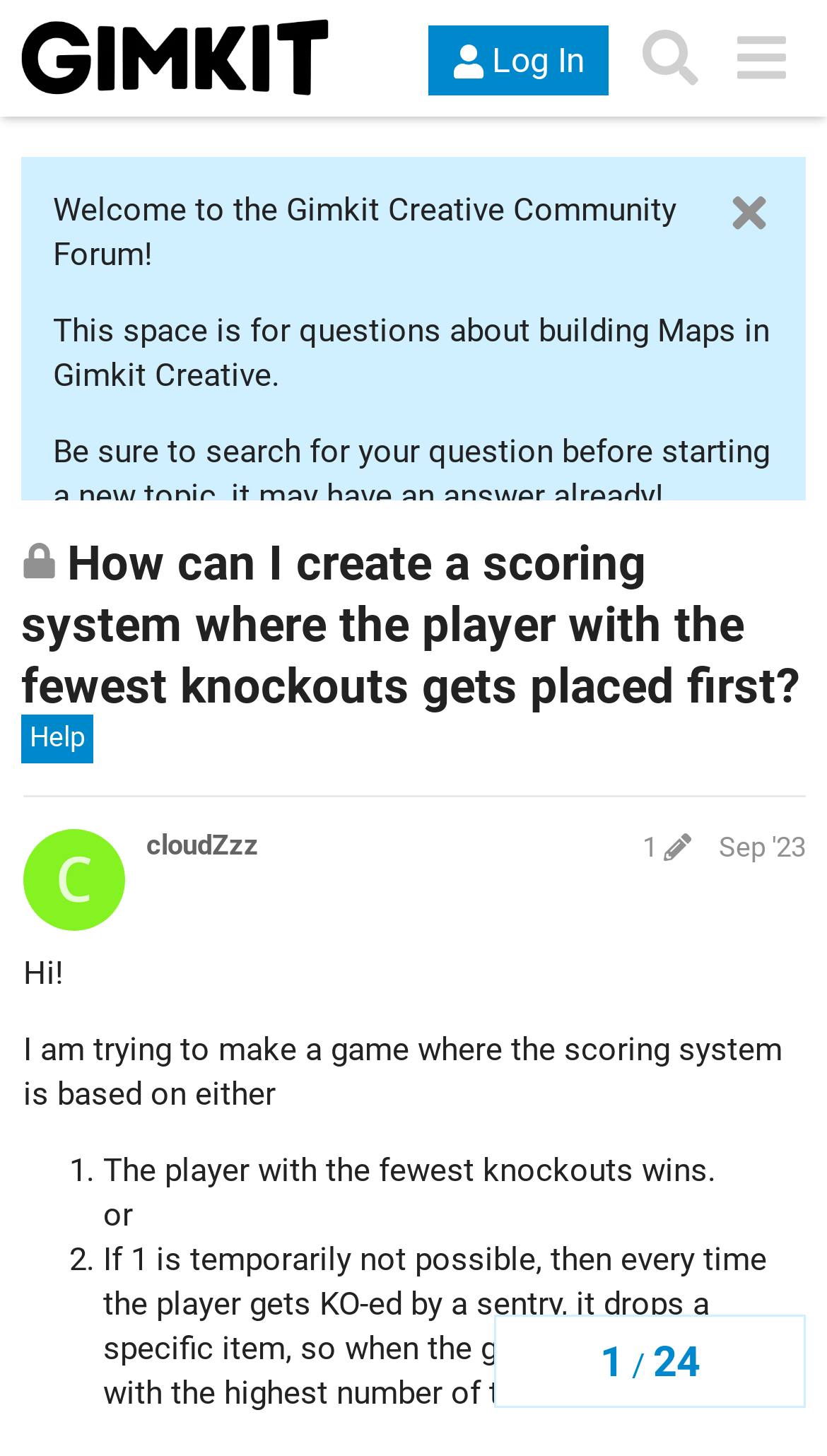Please determine the bounding box coordinates for the element that should be clicked to follow these instructions: "View the post edit history".

[0.762, 0.571, 0.852, 0.593]